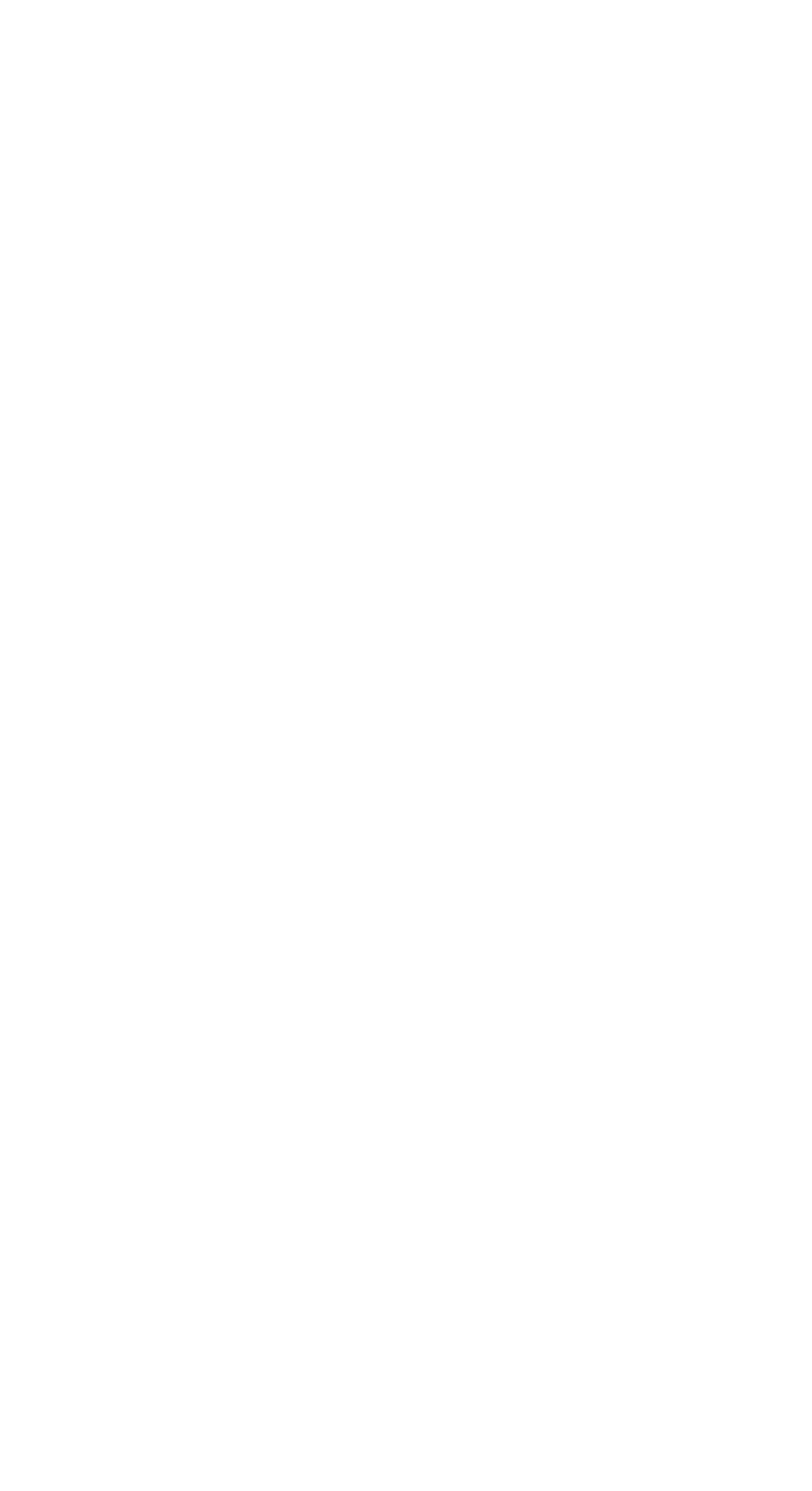Are the links organized in a specific order?
Please answer the question with a detailed response using the information from the screenshot.

I compared the y1 and y2 coordinates of the link elements and found that they do not follow a specific order, such as alphabetical or chronological, which suggests that the links are not organized in a specific order.